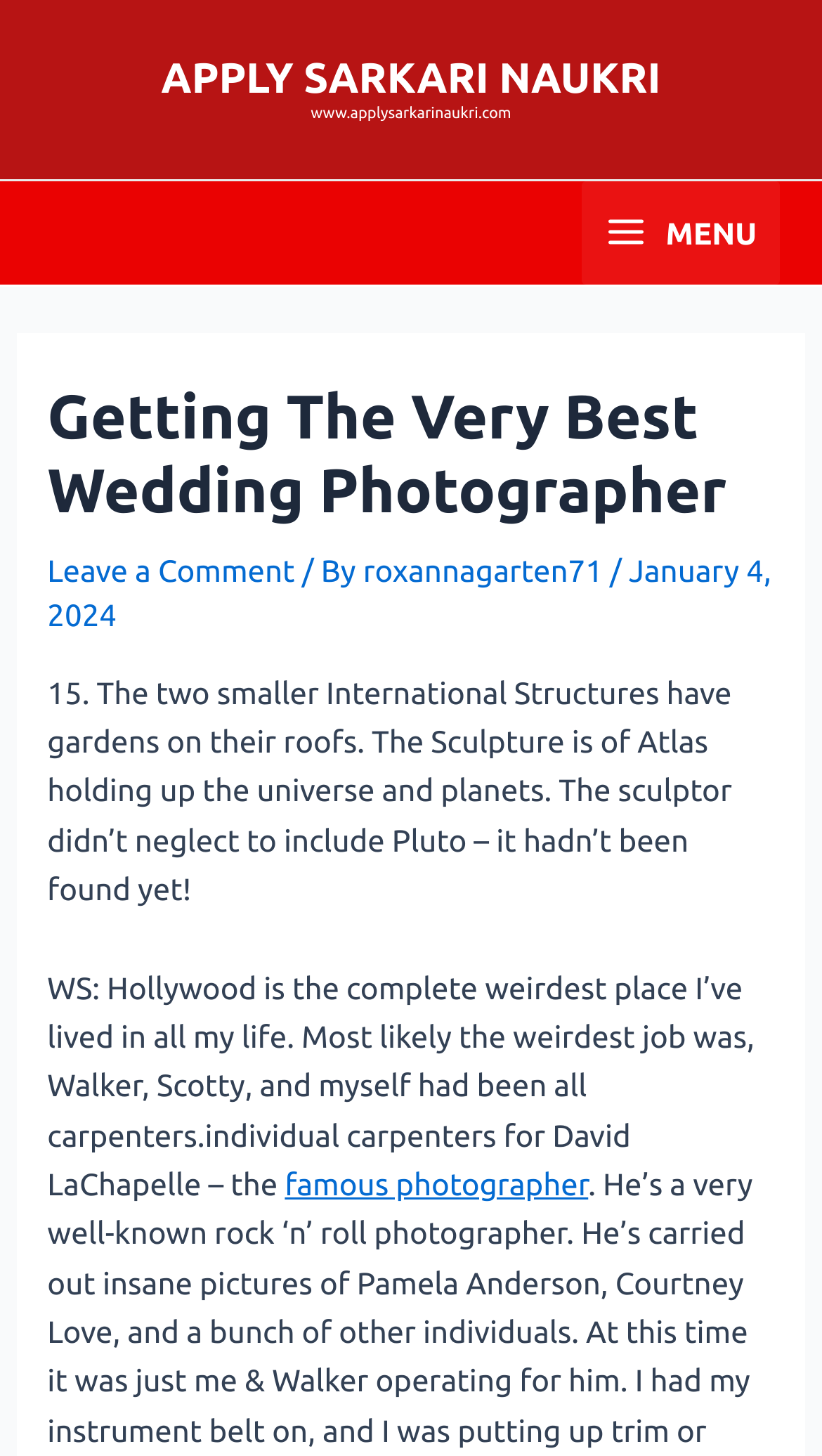Respond to the question with just a single word or phrase: 
What is the date of the post?

January 4, 2024